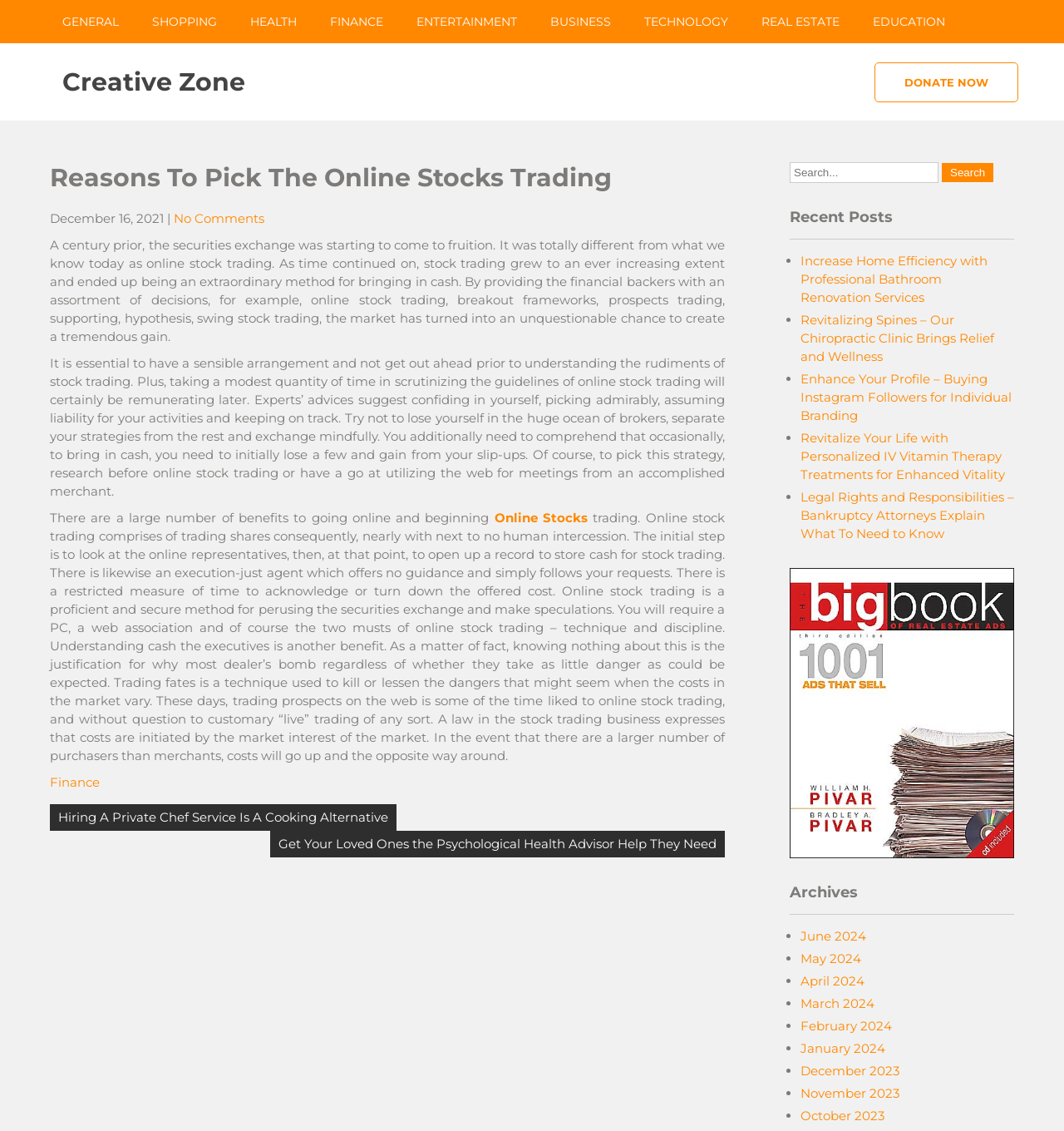What is the benefit of understanding cash management?
Please look at the screenshot and answer in one word or a short phrase.

to avoid failure